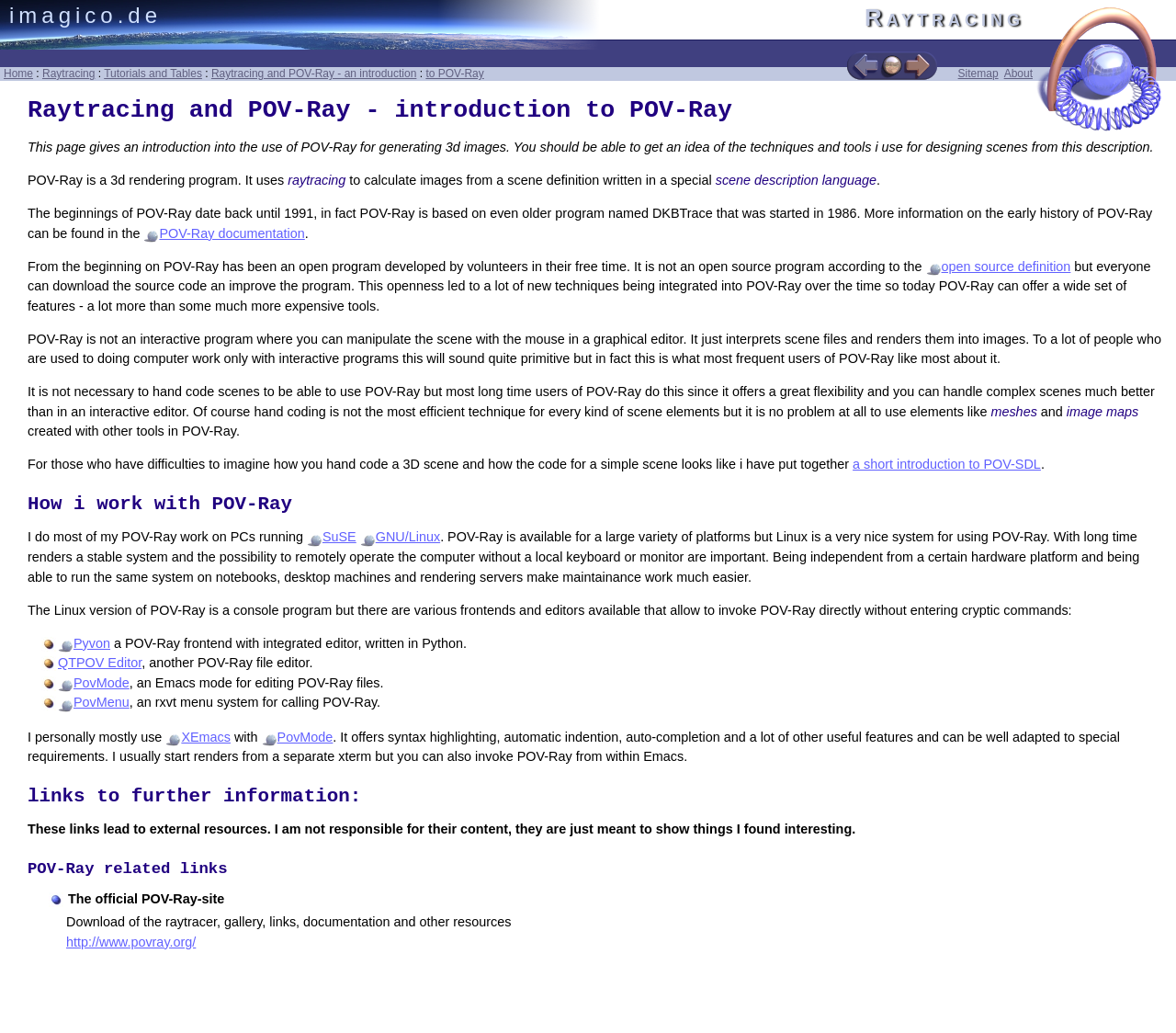Pinpoint the bounding box coordinates of the clickable element to carry out the following instruction: "check the link to the POV-Ray introduction."

[0.18, 0.065, 0.354, 0.077]